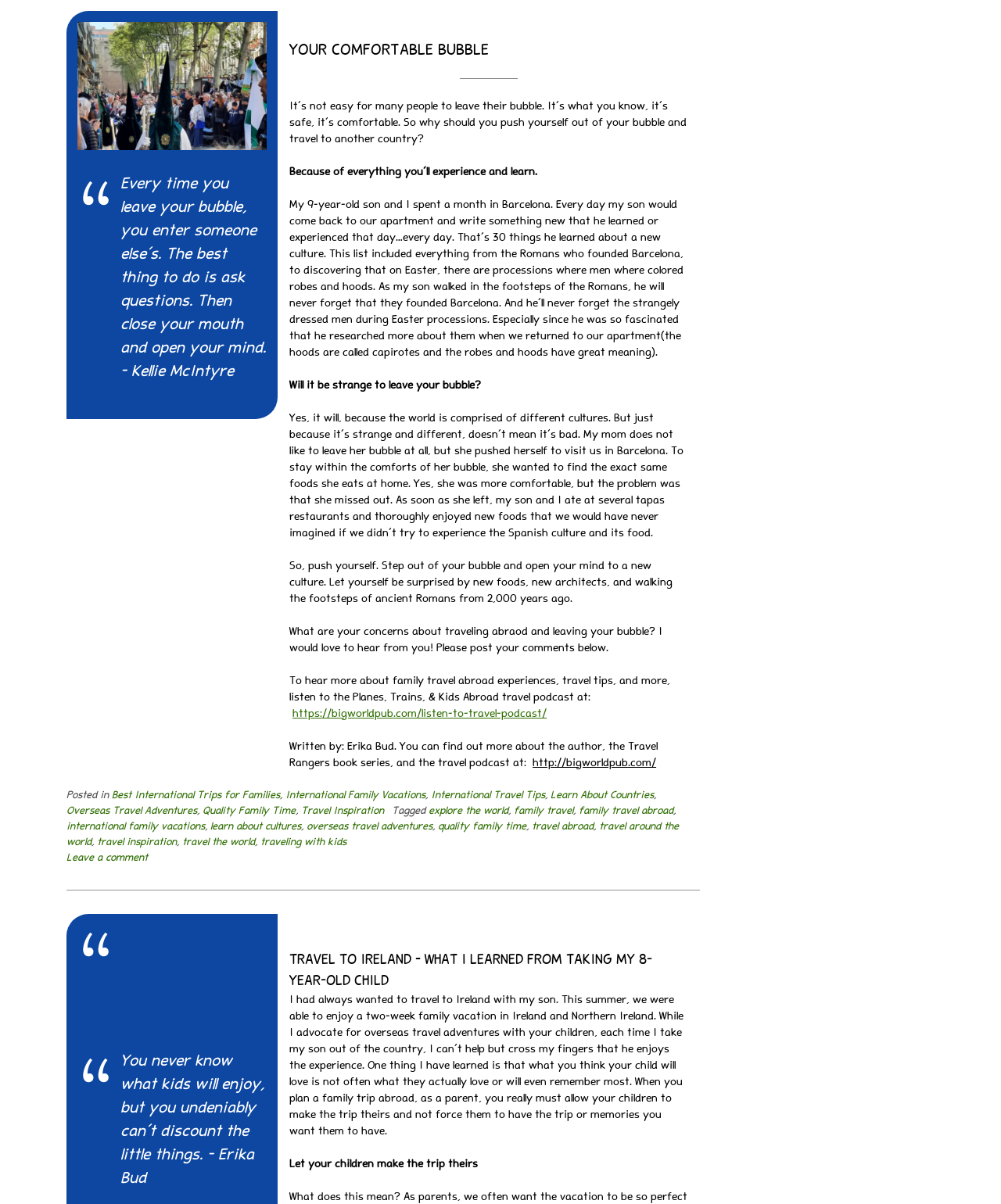Can you identify the bounding box coordinates of the clickable region needed to carry out this instruction: 'Leave a comment'? The coordinates should be four float numbers within the range of 0 to 1, stated as [left, top, right, bottom].

[0.066, 0.709, 0.148, 0.717]